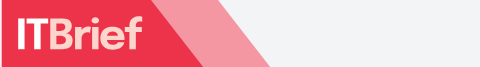What is the background color of the logo?
Refer to the image and respond with a one-word or short-phrase answer.

Red